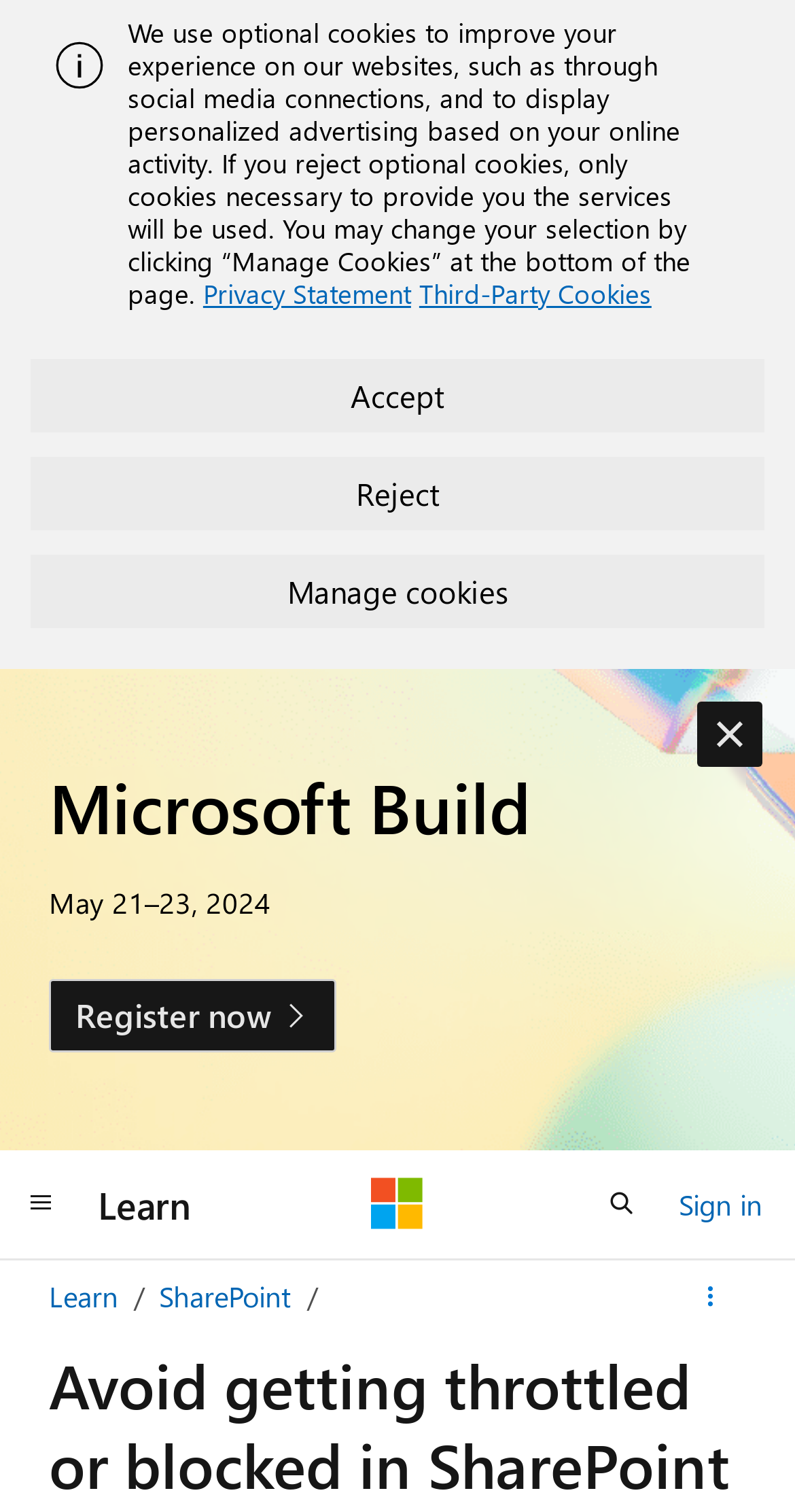Please locate the bounding box coordinates of the element's region that needs to be clicked to follow the instruction: "learn more about SharePoint". The bounding box coordinates should be provided as four float numbers between 0 and 1, i.e., [left, top, right, bottom].

[0.2, 0.845, 0.367, 0.87]